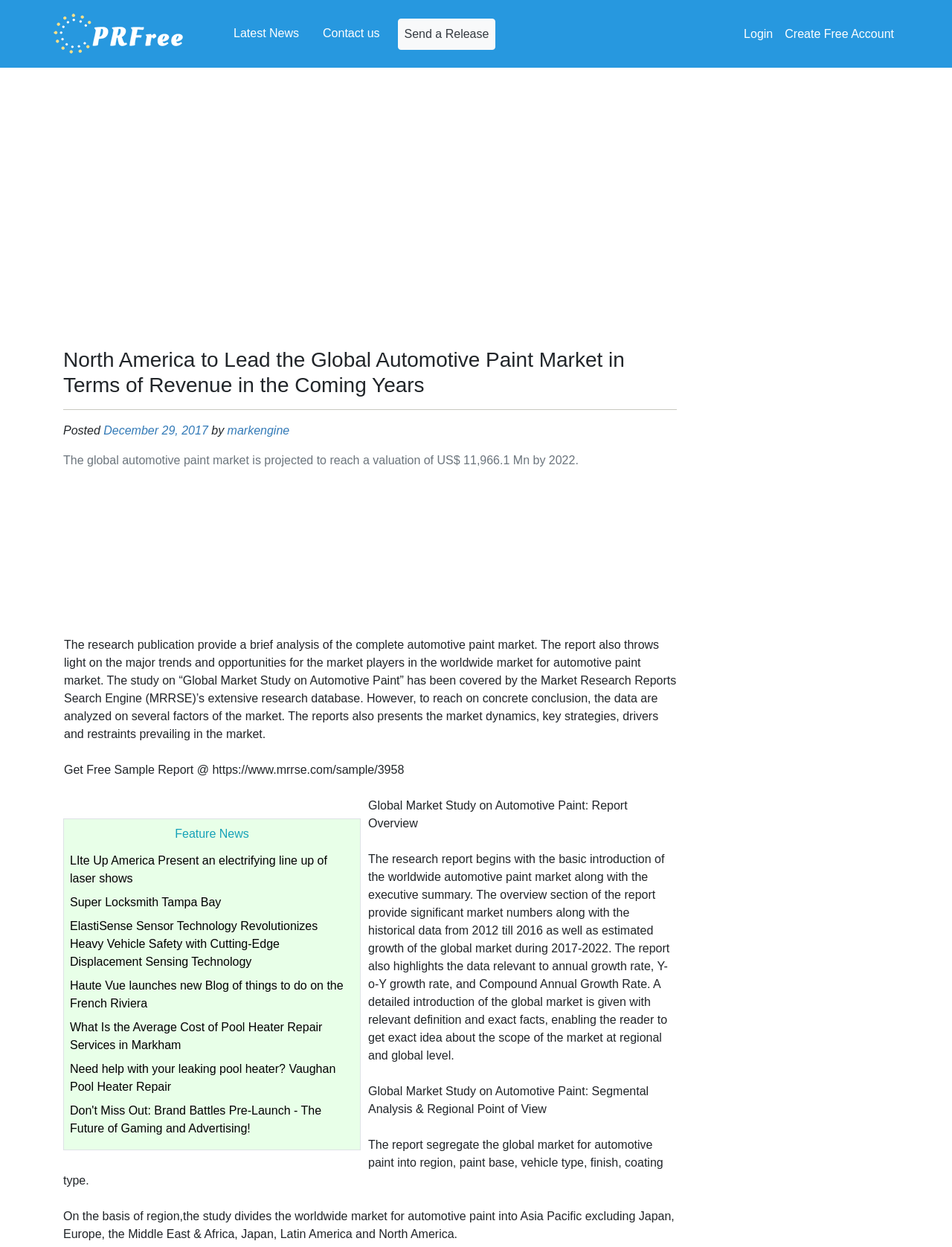Pinpoint the bounding box coordinates of the area that must be clicked to complete this instruction: "Create a free account".

[0.818, 0.015, 0.945, 0.039]